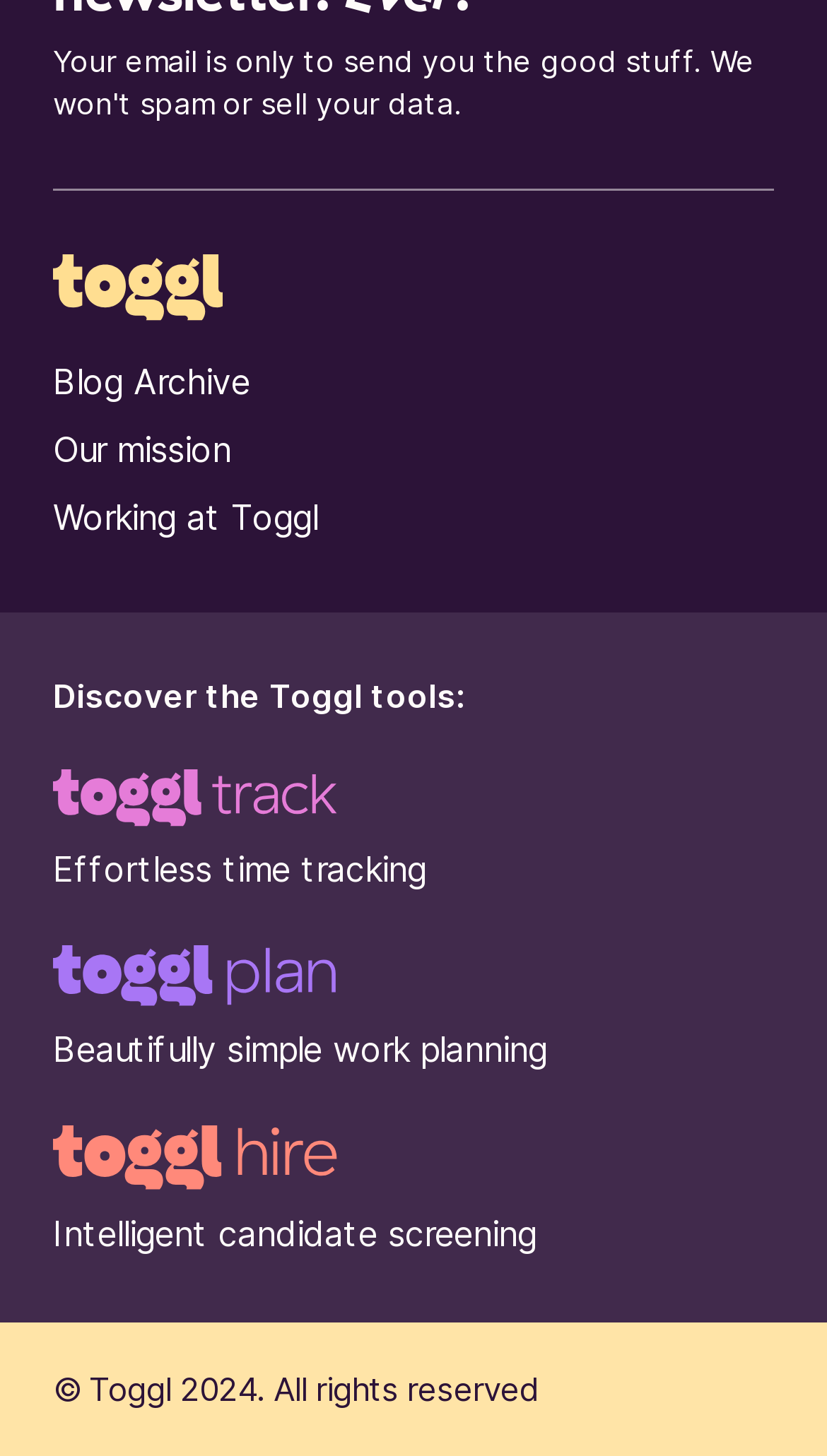What is the purpose of the 'Blog Archive' link?
Analyze the image and deliver a detailed answer to the question.

The 'Blog Archive' link is likely to lead to a page where users can access archived blog posts, as it is a common convention on websites to have a 'Blog Archive' section for this purpose.